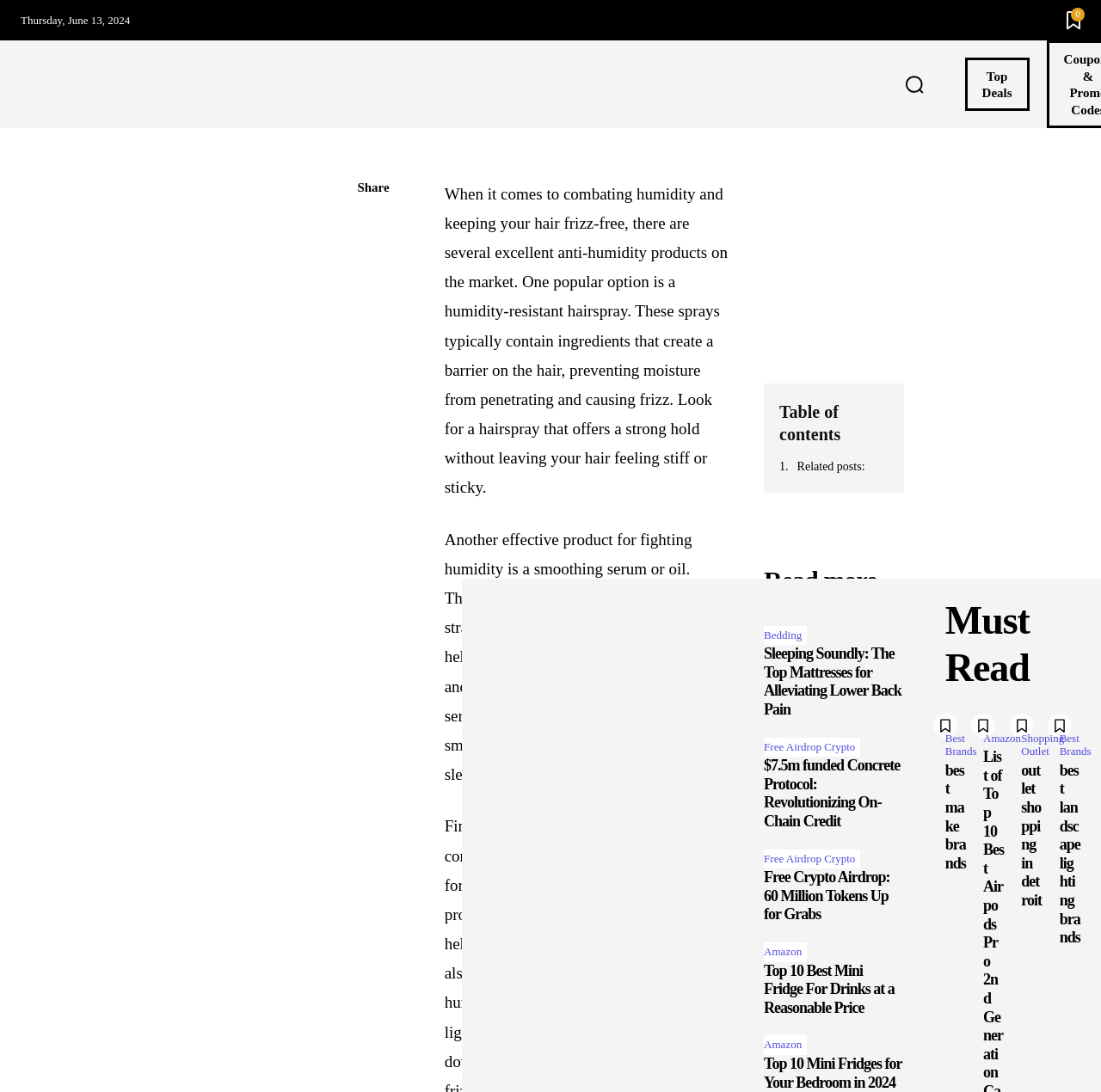Utilize the information from the image to answer the question in detail:
What is the purpose of a humidity-resistant hairspray?

I found a paragraph on the webpage that discusses the use of humidity-resistant hairspray to combat humidity and keep hair frizz-free. According to the text, these sprays create a barrier on the hair, preventing moisture from penetrating and causing frizz.